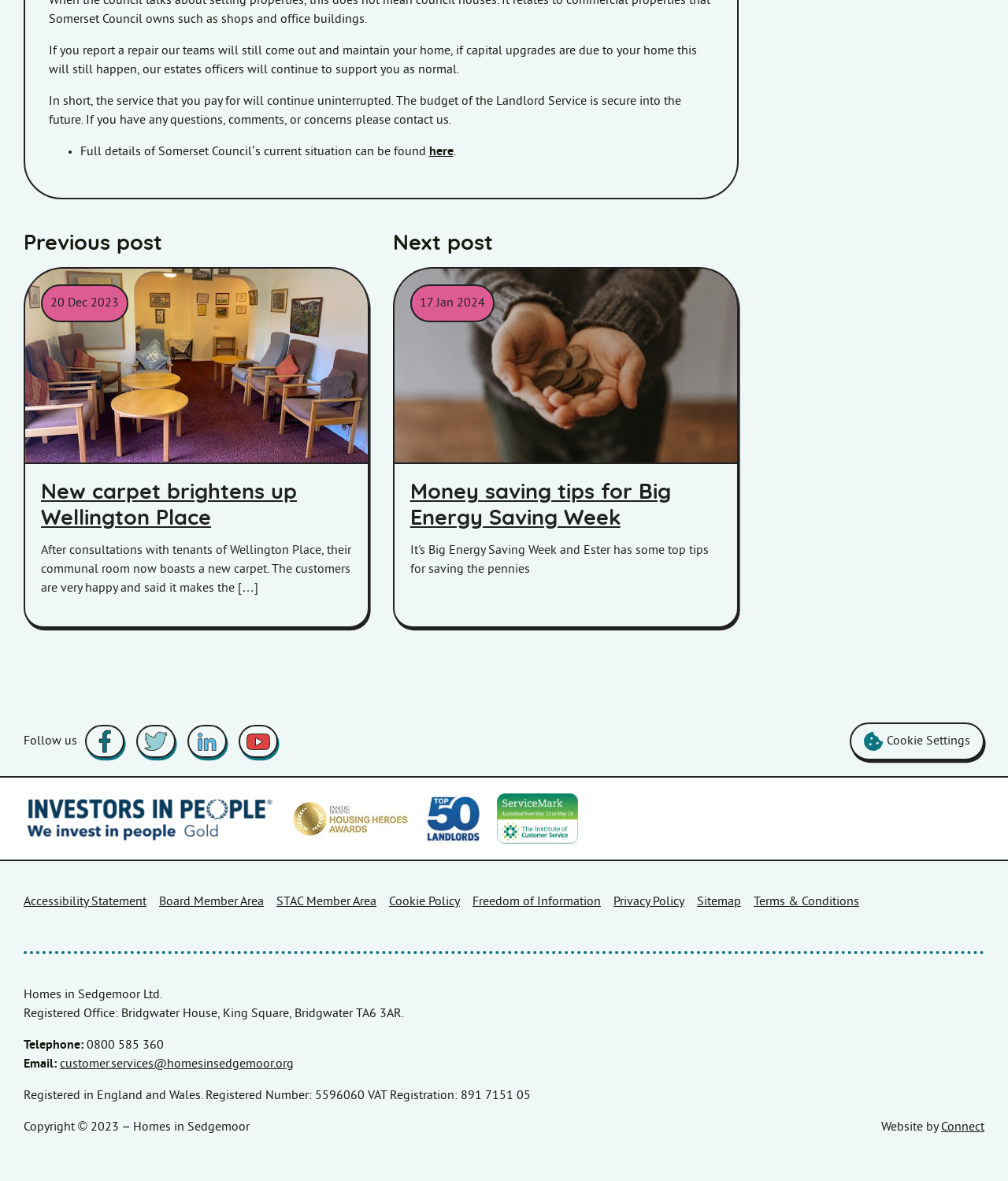Answer briefly with one word or phrase:
What is the purpose of the Landlord Service?

To maintain homes